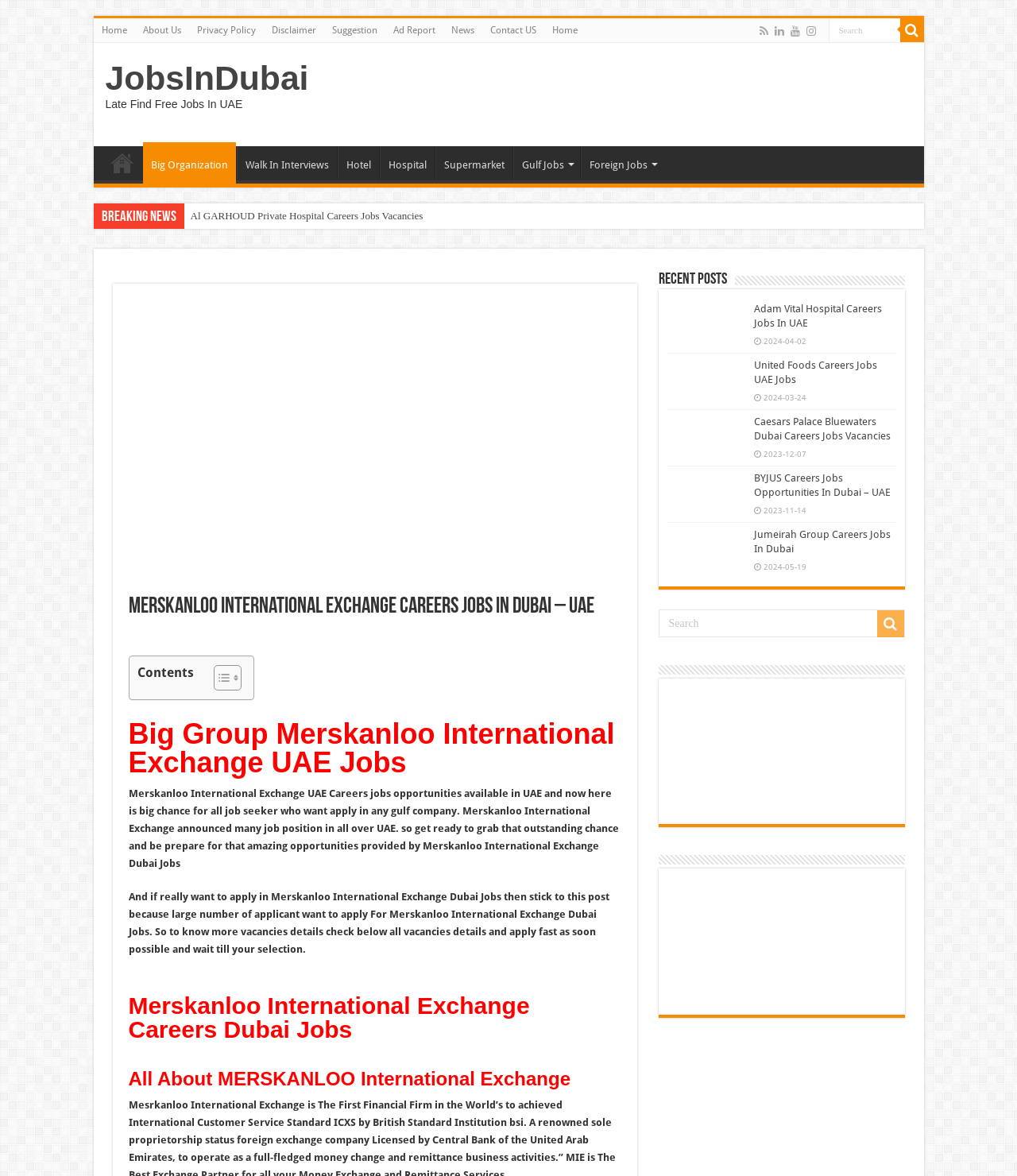Pinpoint the bounding box coordinates of the area that must be clicked to complete this instruction: "Search for a job".

[0.814, 0.016, 0.885, 0.035]